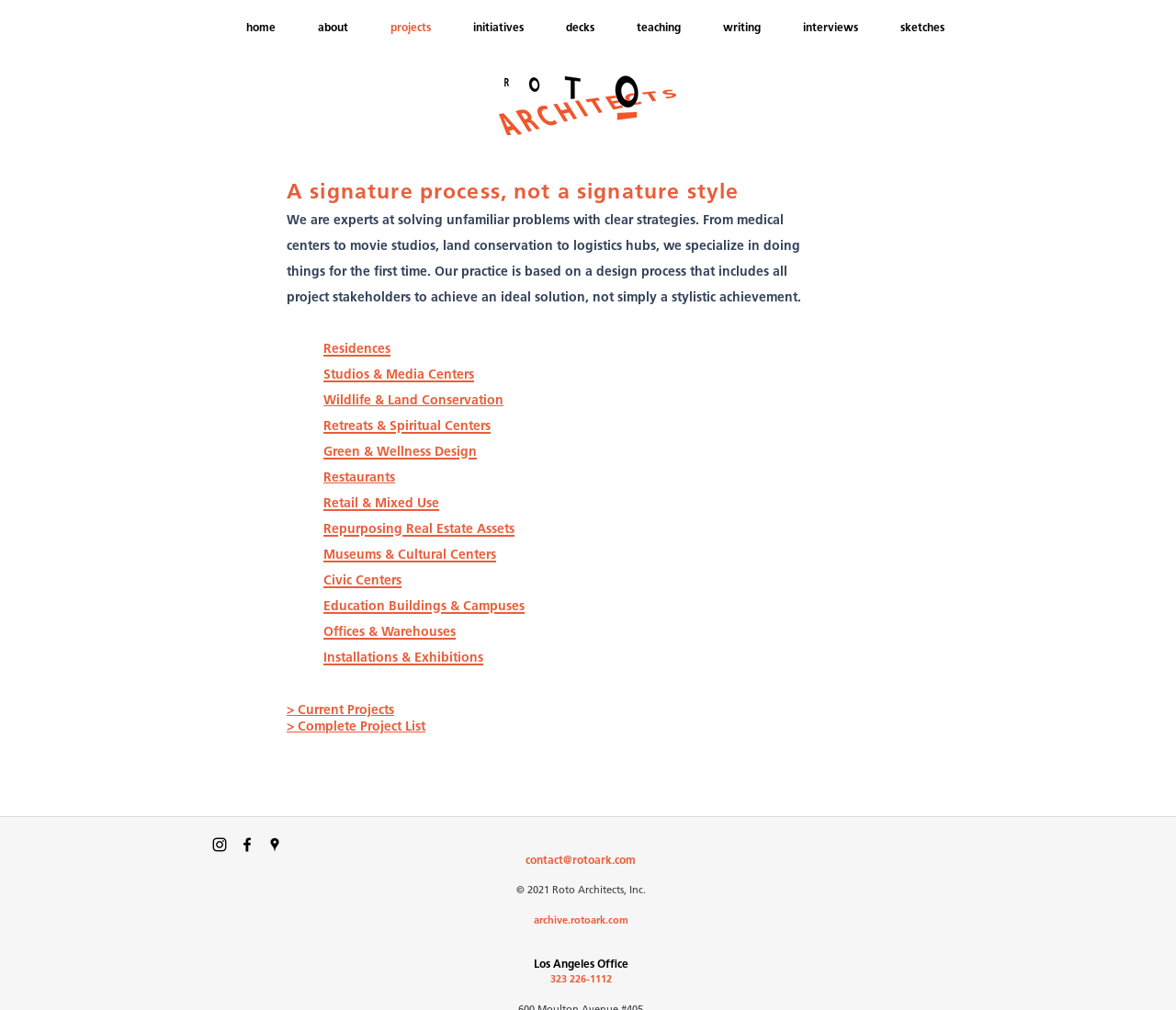Find the bounding box coordinates of the clickable area required to complete the following action: "visit Los Angeles Office".

[0.433, 0.948, 0.555, 0.963]